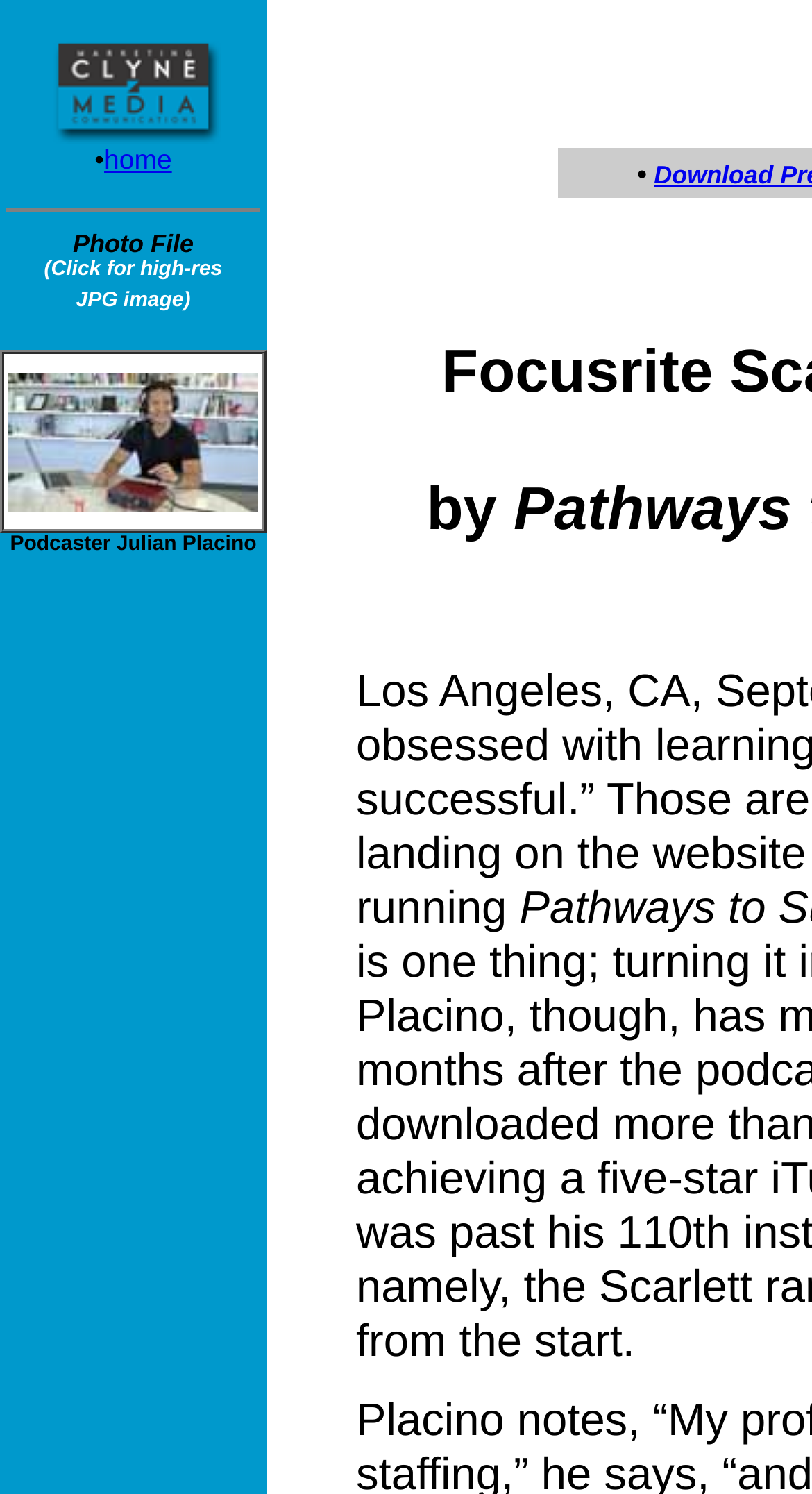Give a detailed account of the webpage's layout and content.

The webpage is about Focusrite, a brand likely related to music or audio equipment. At the top-left corner, there is a logo image of Focusrite. Next to the logo, there is a navigation menu with a "home" link. Below the navigation menu, there is a horizontal separator line.

On the left side of the page, there is a section with a title "Photo File" and a description "(Click for high-res JPG image)". This section likely contains an image, but the image is not directly accessible.

Below the photo section, there is a table with a single row and column. Inside the table cell, there is a link and an image, which is positioned slightly above the link. The image is likely a product or a related image.

At the bottom of the page, there is a text "Podcaster Julian Placino", which might be a testimonial or a featured user of Focusrite products. There is also a non-breaking space character (\xa0) on the right side of the page, which is not visible but takes up some space.